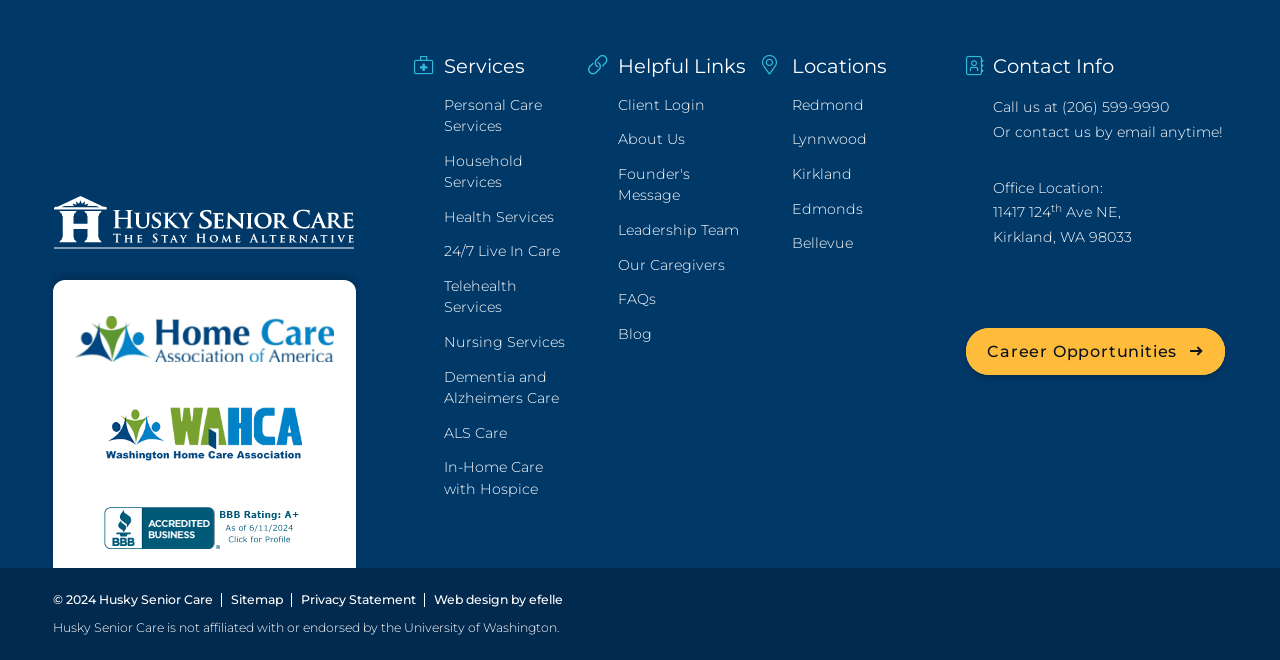Please indicate the bounding box coordinates for the clickable area to complete the following task: "Visit the Home Care Association of America website". The coordinates should be specified as four float numbers between 0 and 1, i.e., [left, top, right, bottom].

[0.059, 0.494, 0.261, 0.528]